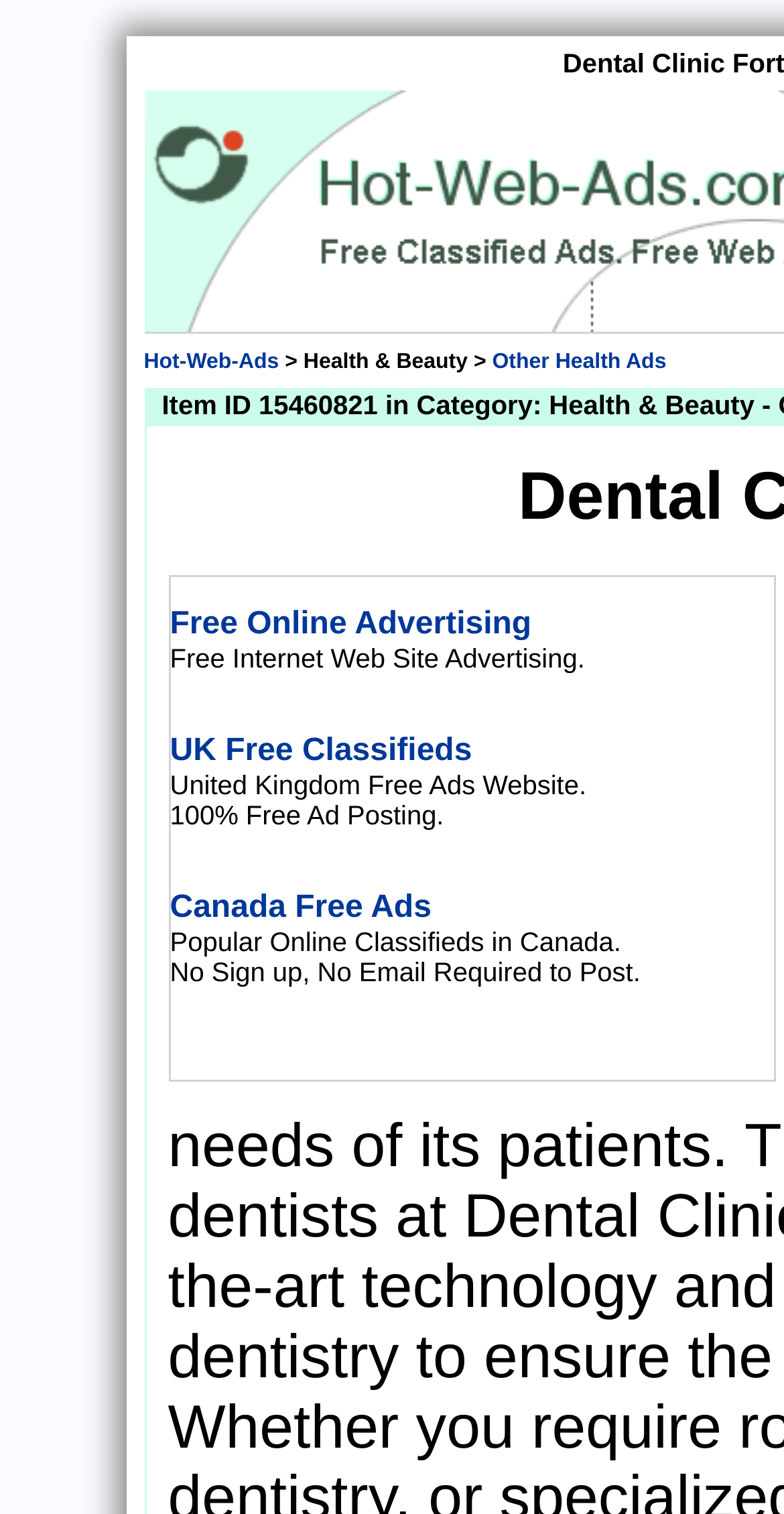What is the purpose of this webpage?
Please describe in detail the information shown in the image to answer the question.

The webpage is focused on providing free online advertising services, as evident from the text 'Free Online Advertising' and 'Free Internet Web Site Advertising'. The links and text on the webpage suggest that it is a platform for posting free ads.